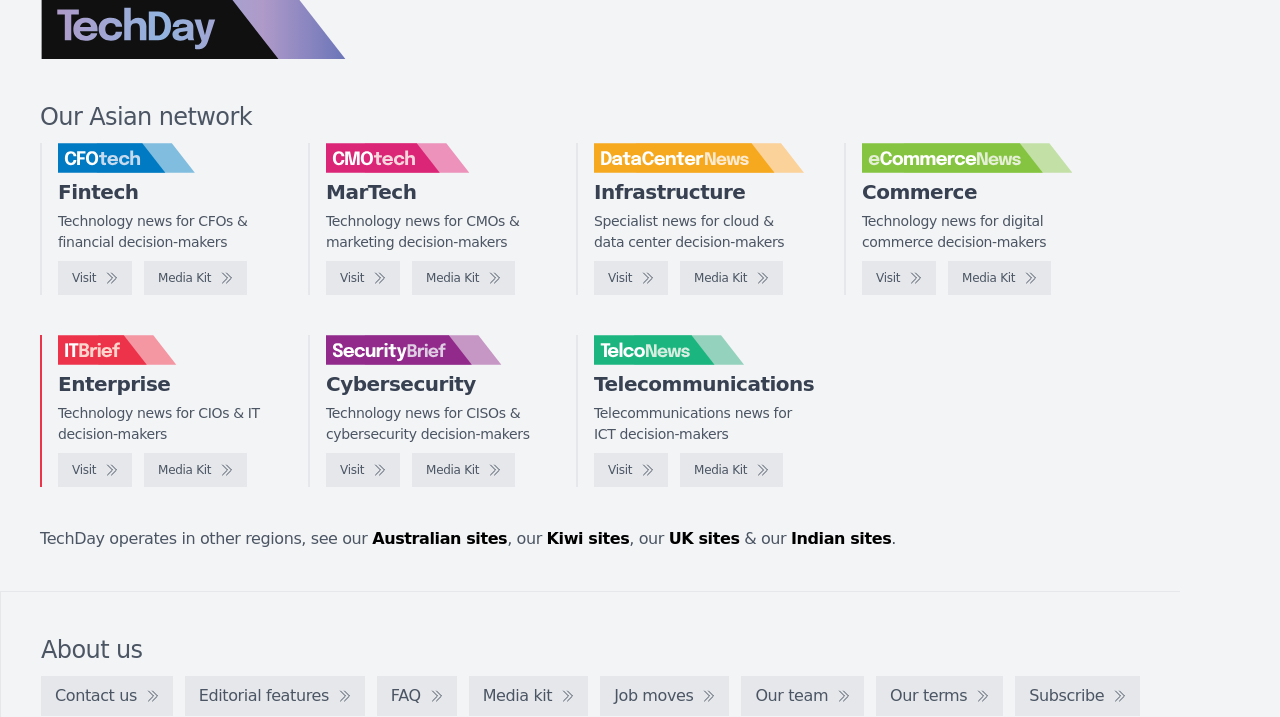Please pinpoint the bounding box coordinates for the region I should click to adhere to this instruction: "View Media Kit of CMOtech".

[0.322, 0.364, 0.402, 0.411]